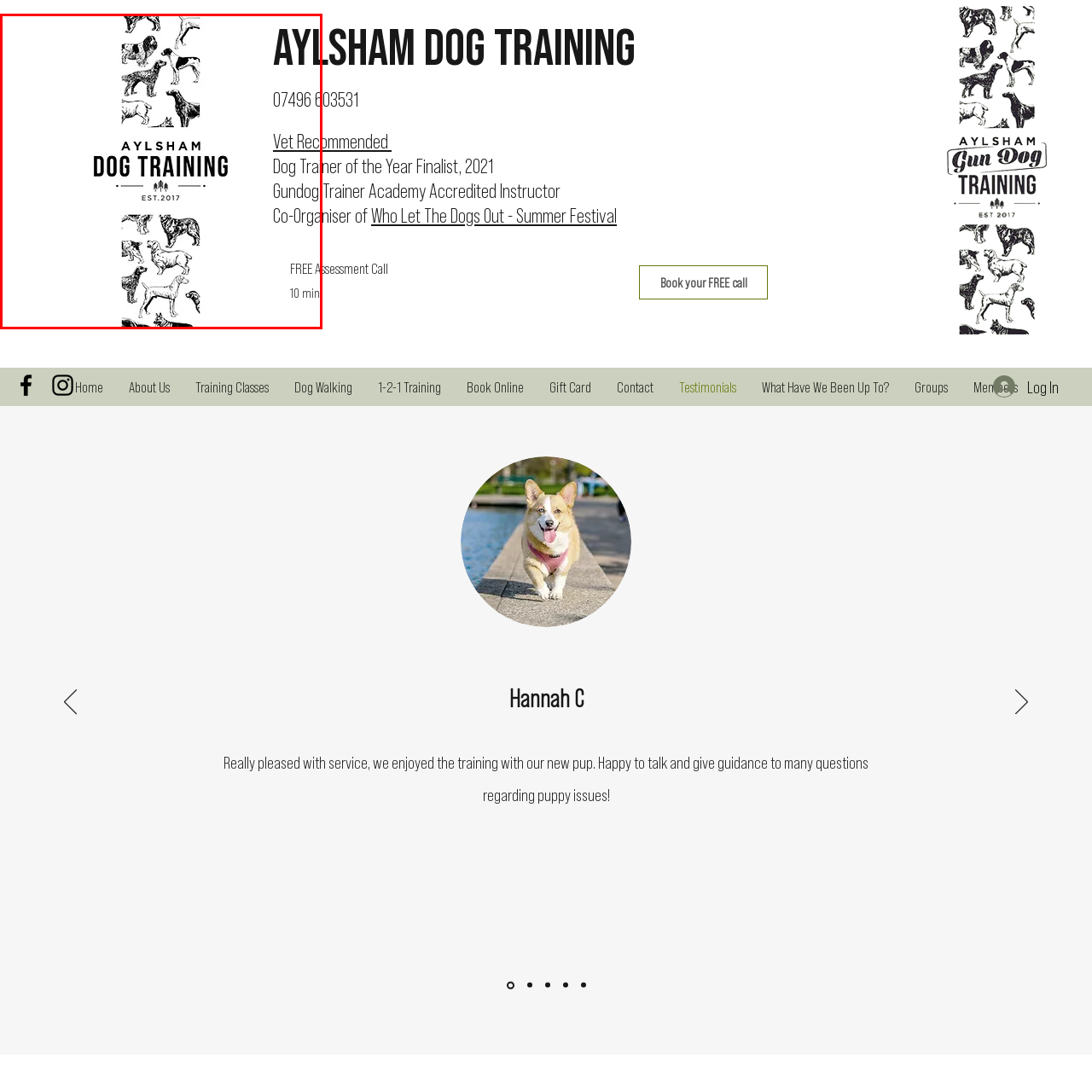Please analyze the image enclosed within the red bounding box and provide a comprehensive answer to the following question based on the image: What is the year mentioned in the caption?

The year 2021 is mentioned as part of the phrase 'Dog Trainer of the Year Finalist, 2021', which highlights the organization's credentials and the quality of service offered.